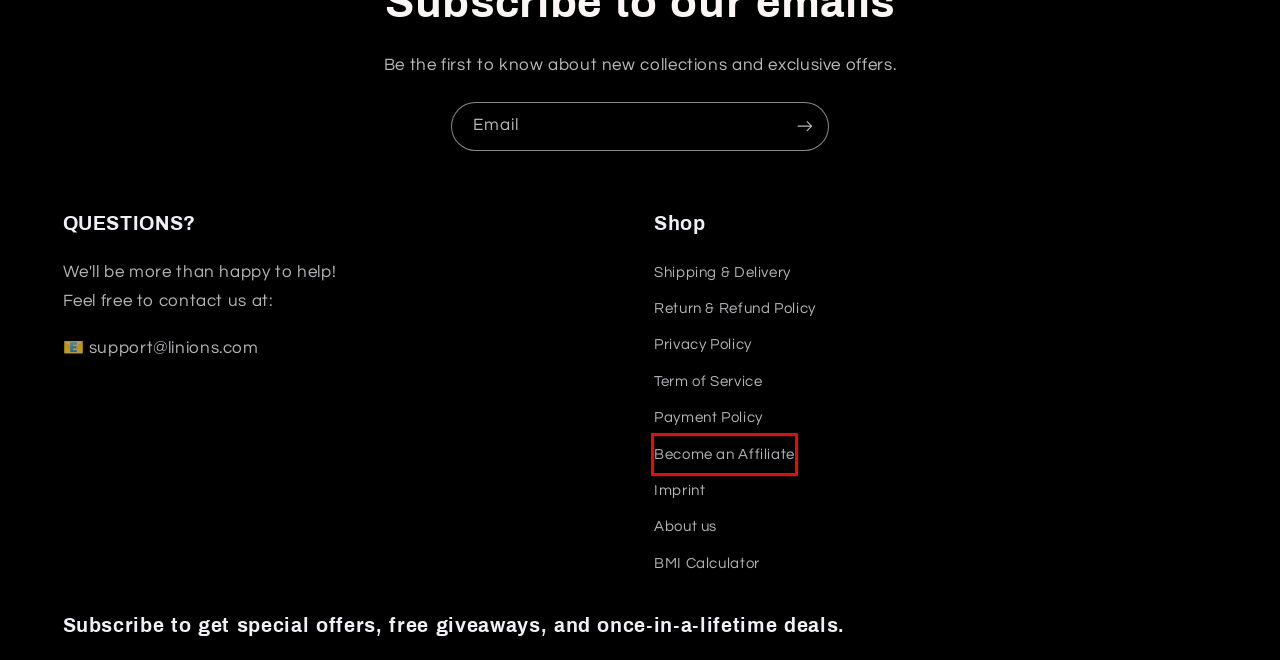You are presented with a screenshot of a webpage with a red bounding box. Select the webpage description that most closely matches the new webpage after clicking the element inside the red bounding box. The options are:
A. 2-in-1 Skorts (Yoga Shorts for Tennis, Volleyball, Golf)
 – Linions
B. Seamless Women Yoga Leggings (with pockets)
 – Linions
C. High Waist Gym Leggings (Push Up, with pockets) | Linions
D. Leggings, Skirts, & More -The Modern Women's Gym Shop - Linions
E. Ribbed Ballerina Leggings | Linions
F. Linions | Affiliate Register
G. Leggings
 – Linions
H. Seamless High Waist Leggings | Best Seamless Leggings - Linions

F